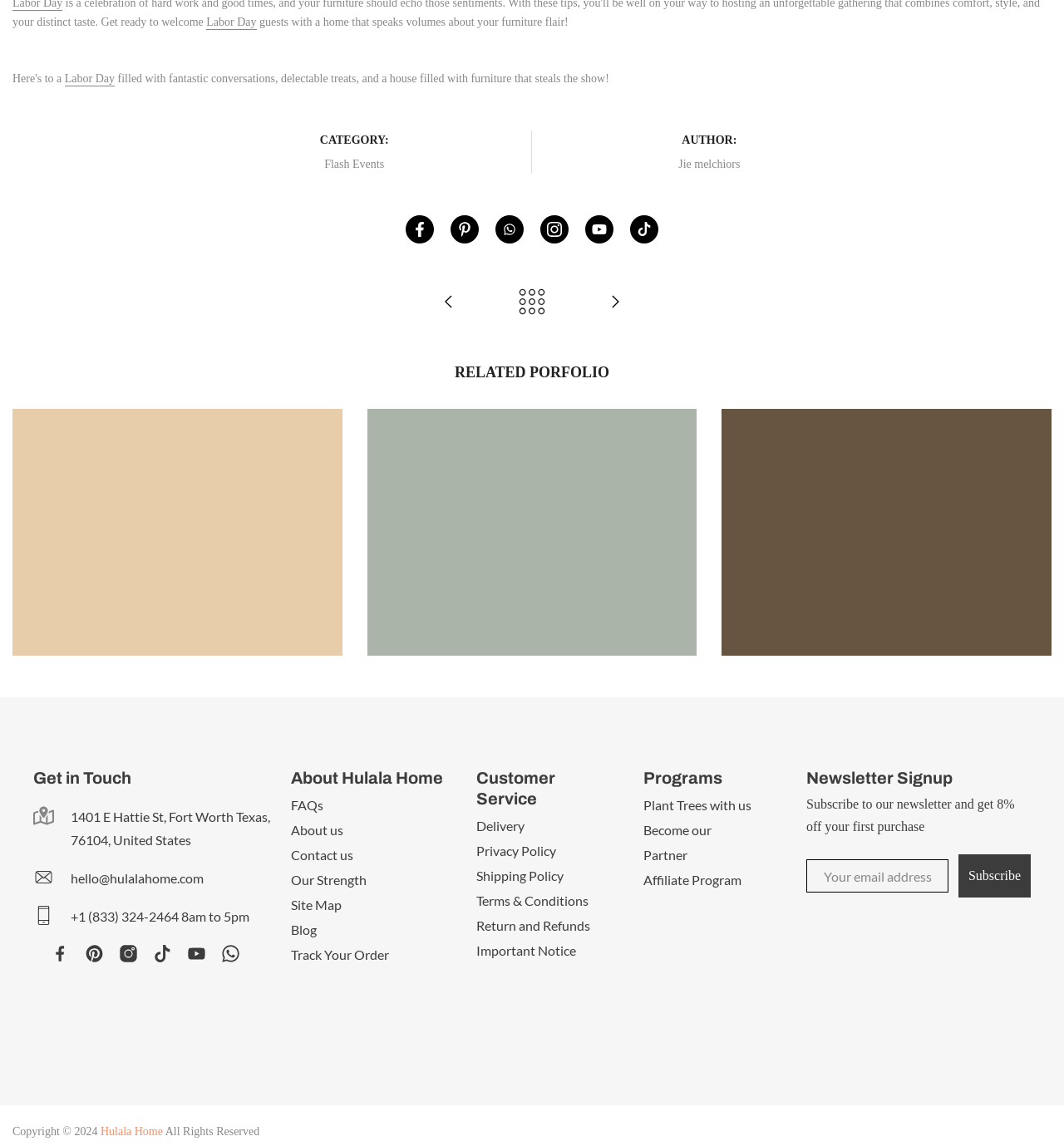Locate the bounding box coordinates of the element that should be clicked to execute the following instruction: "Get in Touch".

[0.031, 0.67, 0.258, 0.688]